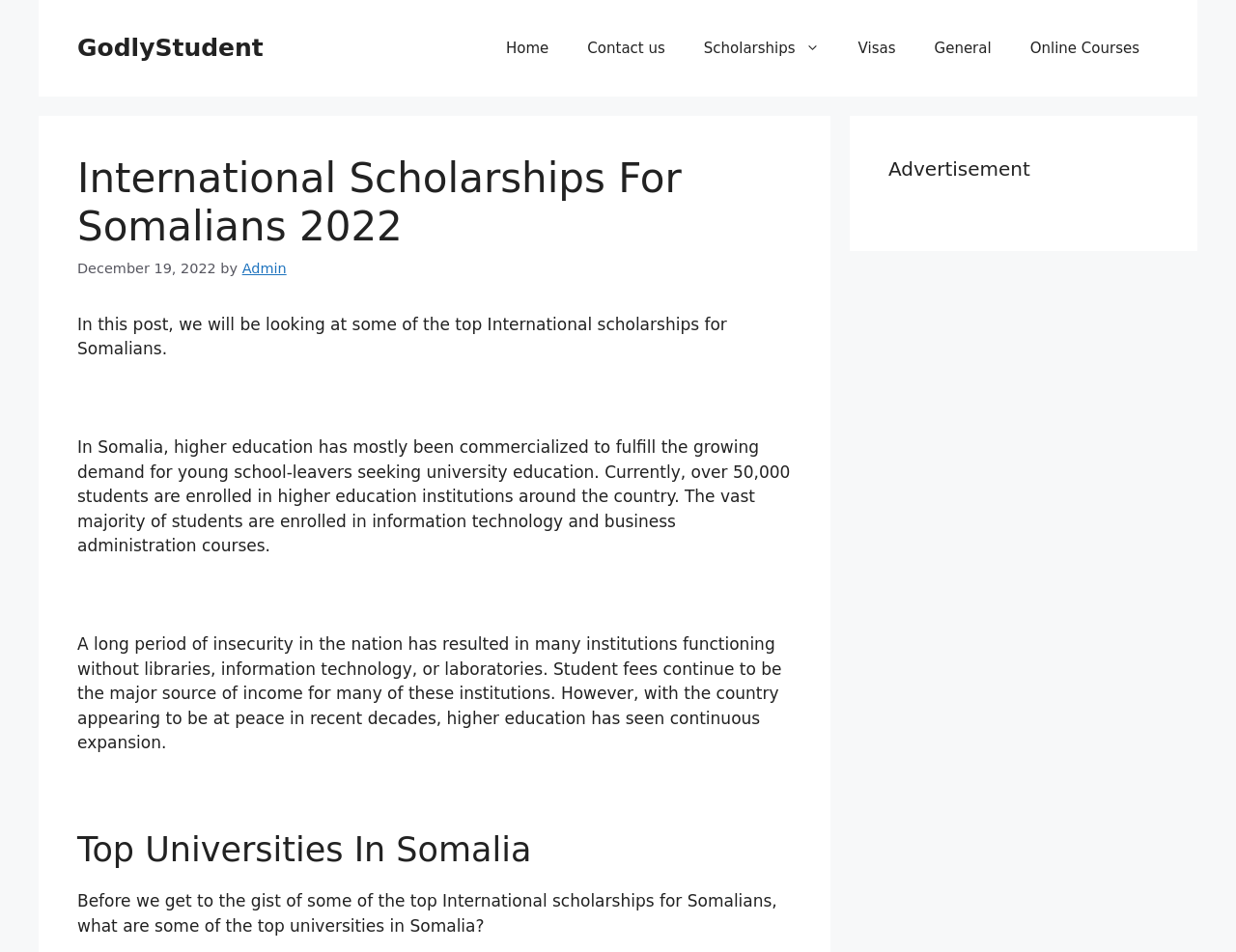What is the source of income for many higher education institutions in Somalia?
Based on the screenshot, give a detailed explanation to answer the question.

I determined this by reading the third paragraph of the post, which states 'Student fees continue to be the major source of income for many of these institutions.'